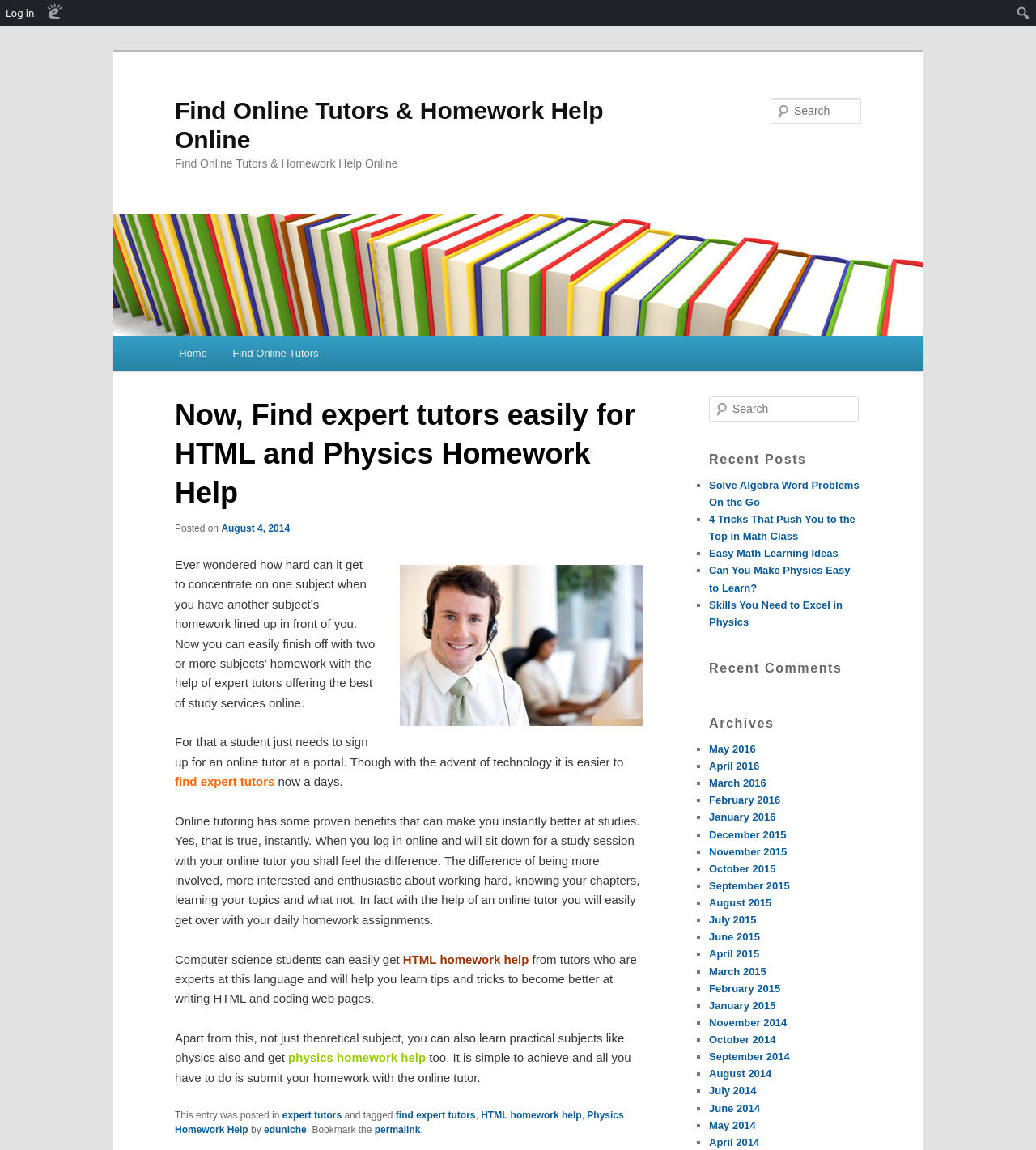Refer to the screenshot and answer the following question in detail:
What is the other subject mentioned in the article for which homework help is available?

The article mentions that students can also get physics homework help from online tutors. It states that students can learn practical subjects like physics and get homework help from online tutors.